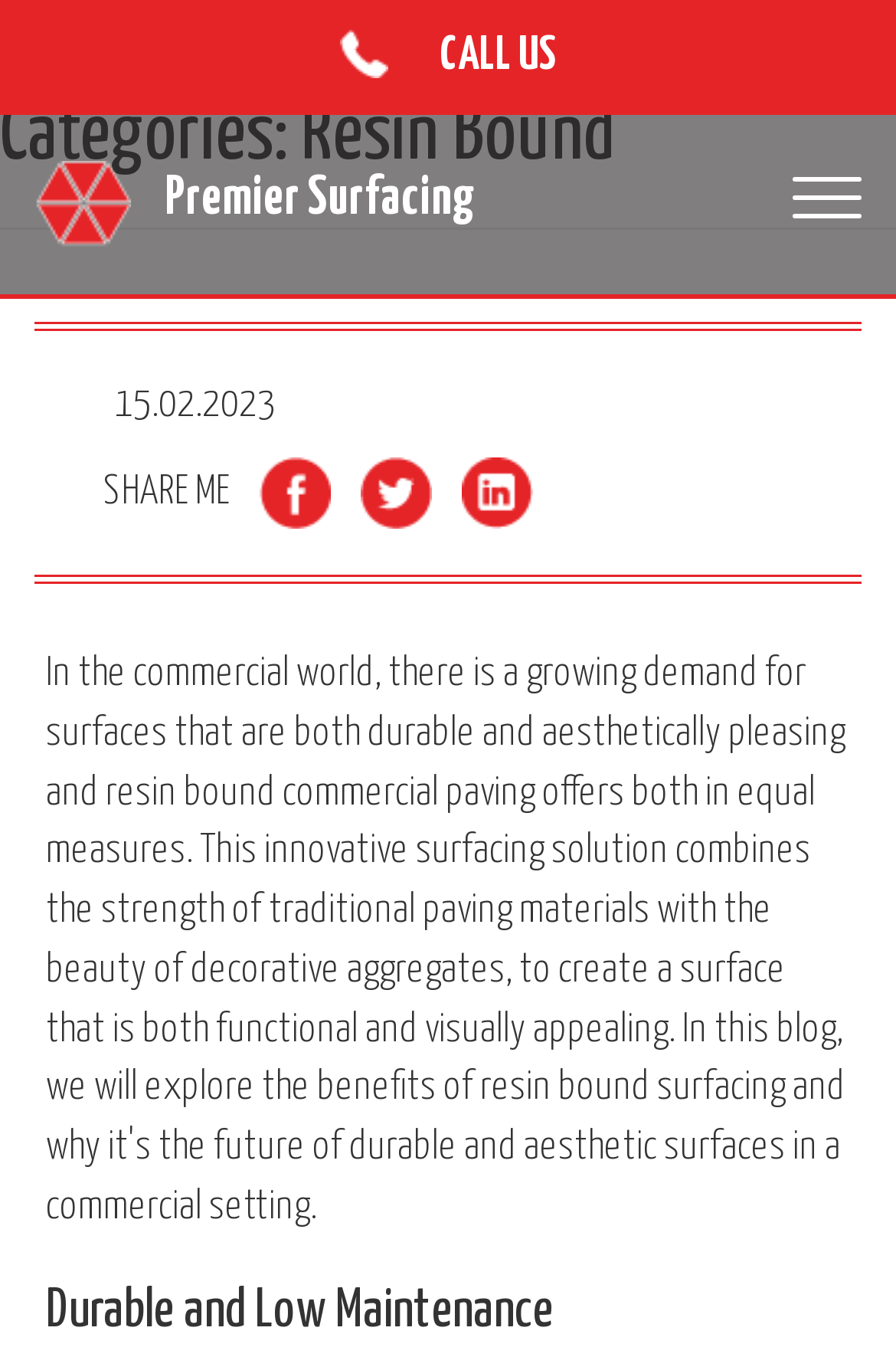Provide the bounding box coordinates in the format (top-left x, top-left y, bottom-right x, bottom-right y). All values are floating point numbers between 0 and 1. Determine the bounding box coordinate of the UI element described as: parent_node: SHARE ME title="Tweet"

[0.49, 0.349, 0.595, 0.378]